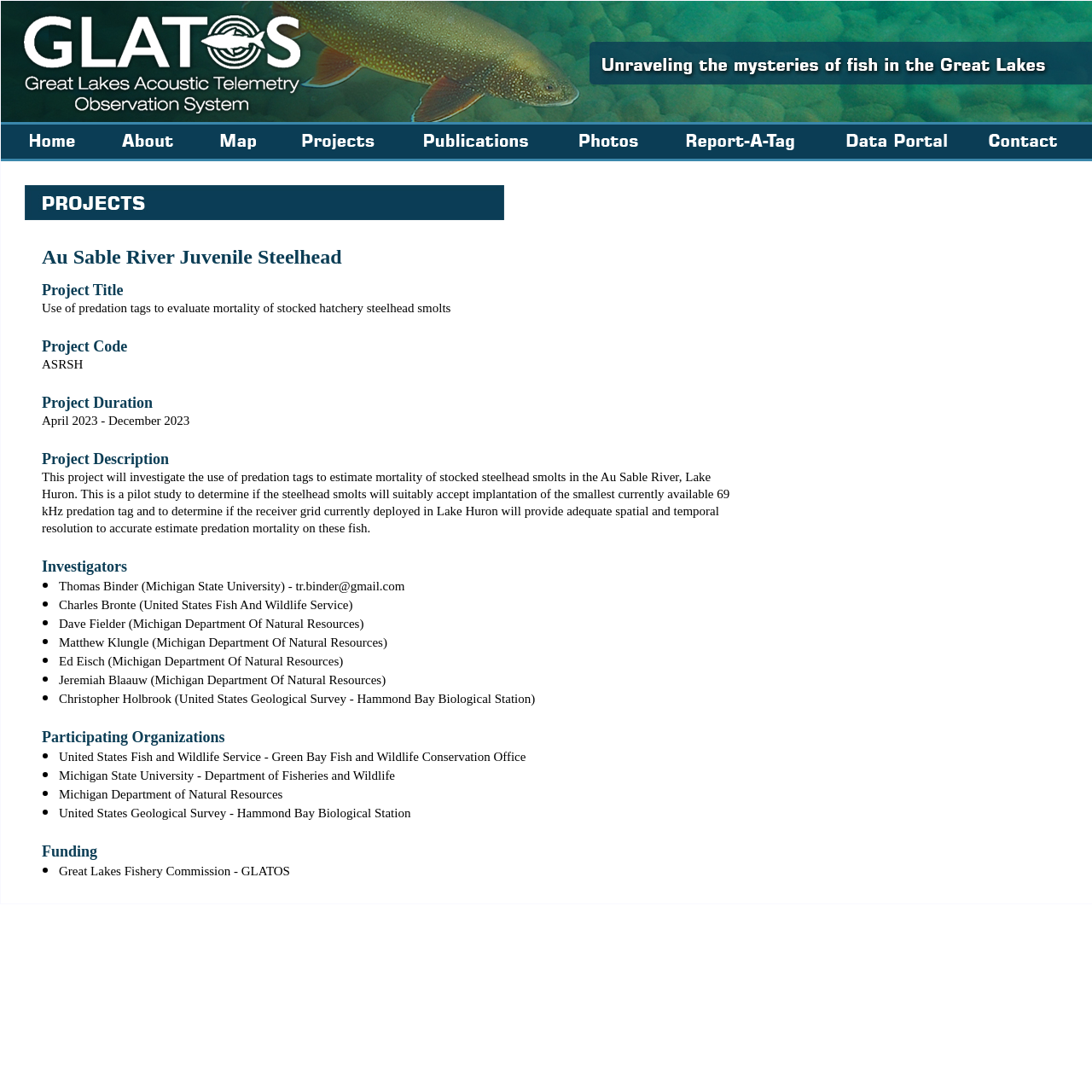Using the information in the image, give a comprehensive answer to the question: 
What is the project title?

I found the project title by looking at the text in the gridcell element with bounding box coordinates [0.022, 0.209, 0.695, 0.826]. The text is 'Au Sable River Juvenile Steelhead Project Title Use of predation tags to evaluate mortality of stocked hatchery steelhead smolts Project Code ASRSH Project Duration April 2023 - December 2023 Project Description ...' and the project title is the first part of this text.